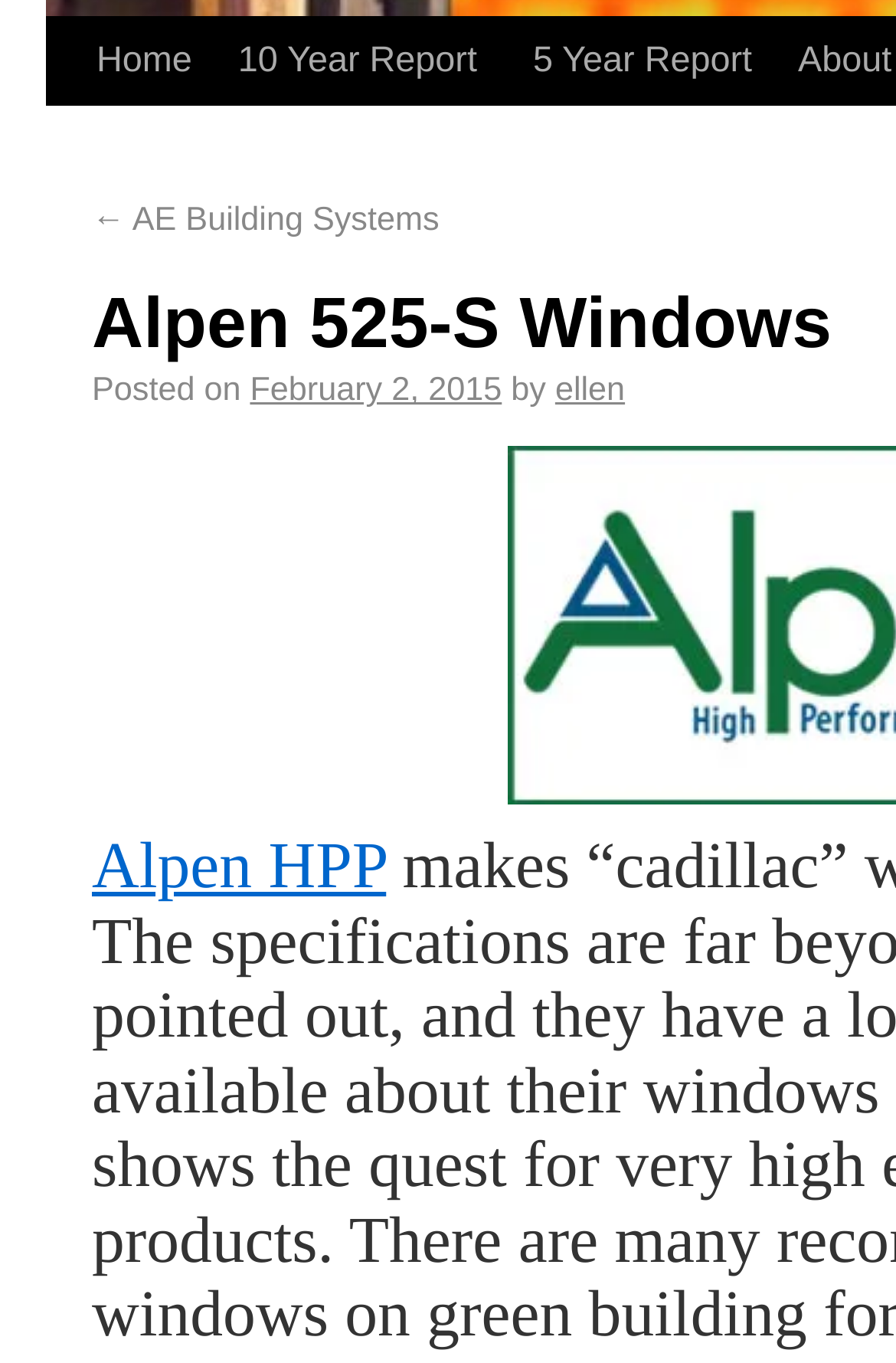Based on the provided description, "Home", find the bounding box of the corresponding UI element in the screenshot.

[0.082, 0.013, 0.24, 0.078]